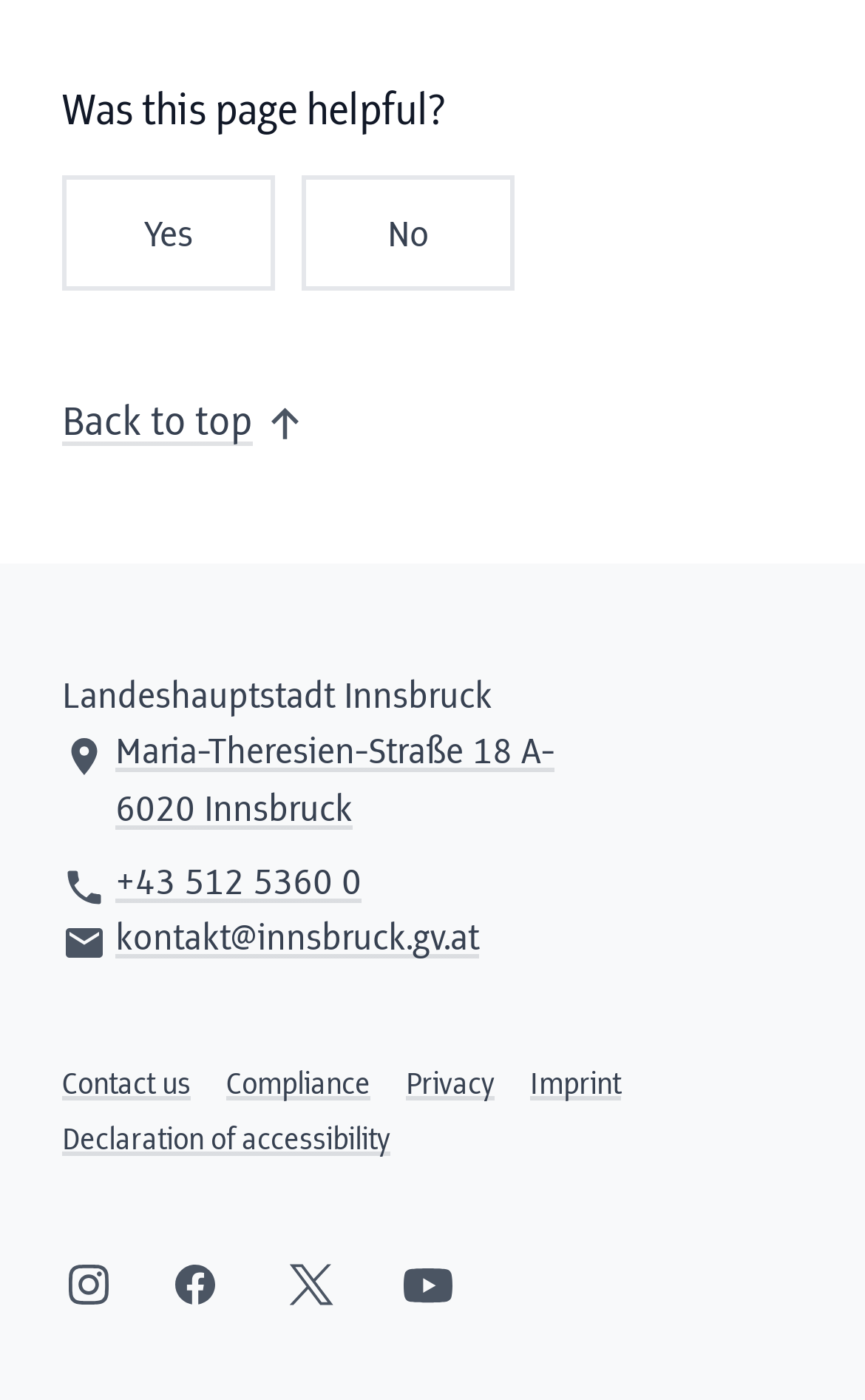Please give the bounding box coordinates of the area that should be clicked to fulfill the following instruction: "Visit the contact page". The coordinates should be in the format of four float numbers from 0 to 1, i.e., [left, top, right, bottom].

[0.072, 0.763, 0.221, 0.786]